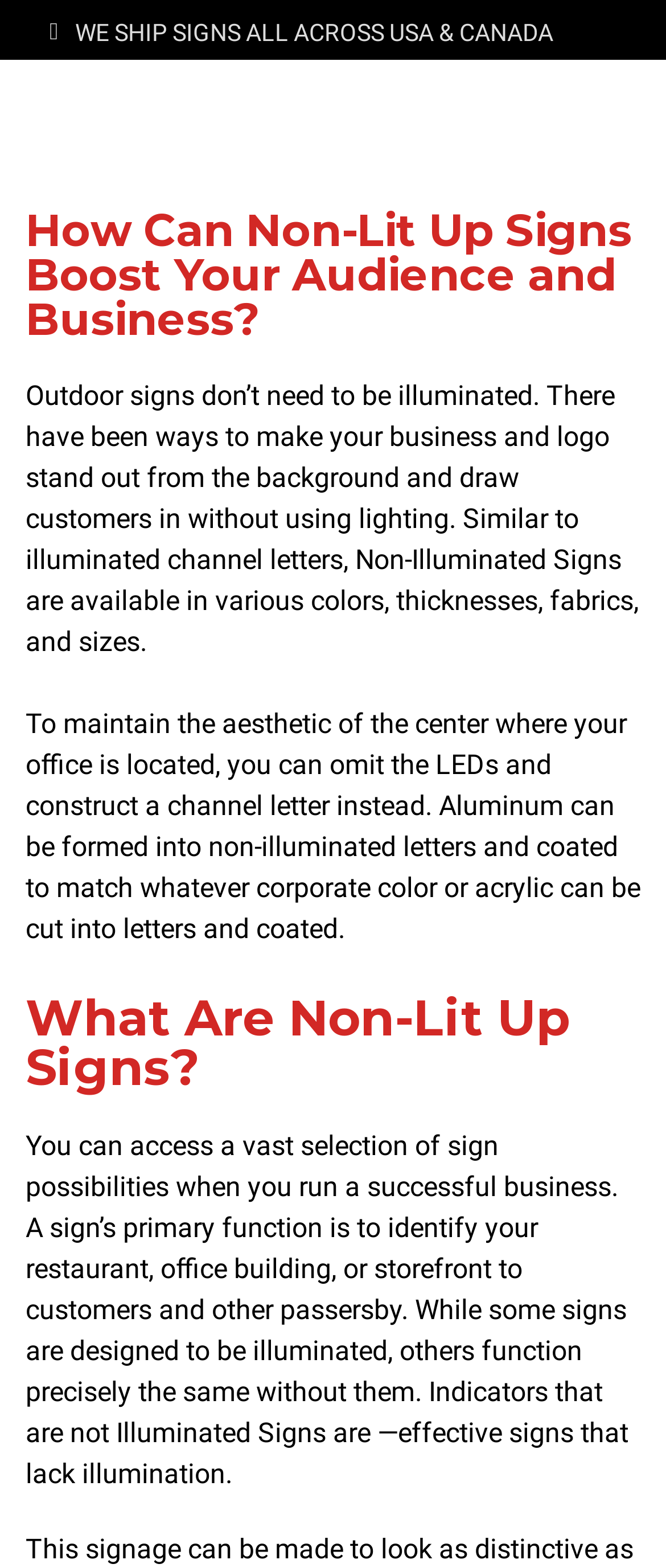Give an in-depth explanation of the webpage layout and content.

The webpage is about non-lit up signs, specifically highlighting their benefits and features. At the top of the page, there are two horizontal banners with text, one reading "WE SHIP SIGNS ALL ACROSS USA & CANADA" and the other stating "COMPETITIVE PRICING. SUPERIOR QUALITY. FAST TURN AROUND". 

Below these banners, there is a prominent call-to-action button "Quote Request" located at the top right corner of the page. 

The main content of the page is divided into sections, with headings and paragraphs of text. The first section, titled "How Can Non-Lit Up Signs Boost Your Audience and Business?", discusses the advantages of non-lit up signs, explaining that they can make a business stand out without using lighting. 

The following paragraph provides more details on the customization options available for non-illuminated signs, such as various colors, thicknesses, fabrics, and sizes. 

Another section, titled "What Are Non-Lit Up Signs?", is located below the previous one, but its content is not immediately visible in this screenshot.